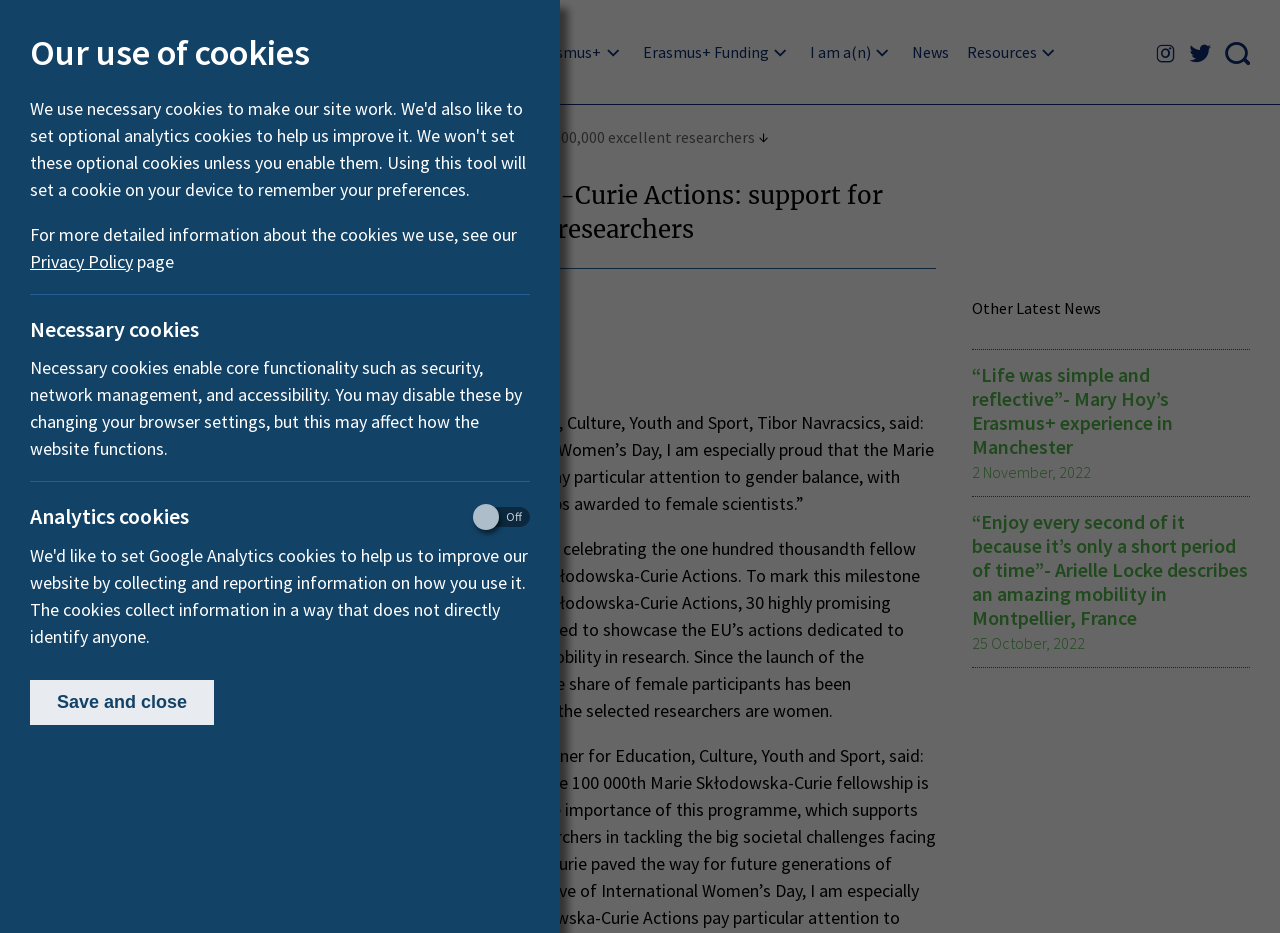Analyze the image and provide a detailed answer to the question: What is the name of the organization?

The name of the organization can be found in the top-left corner of the webpage, where it says 'EURIreland – Higher Education Authority, National Agency for Erasmus+ Higher Education in Ireland'.